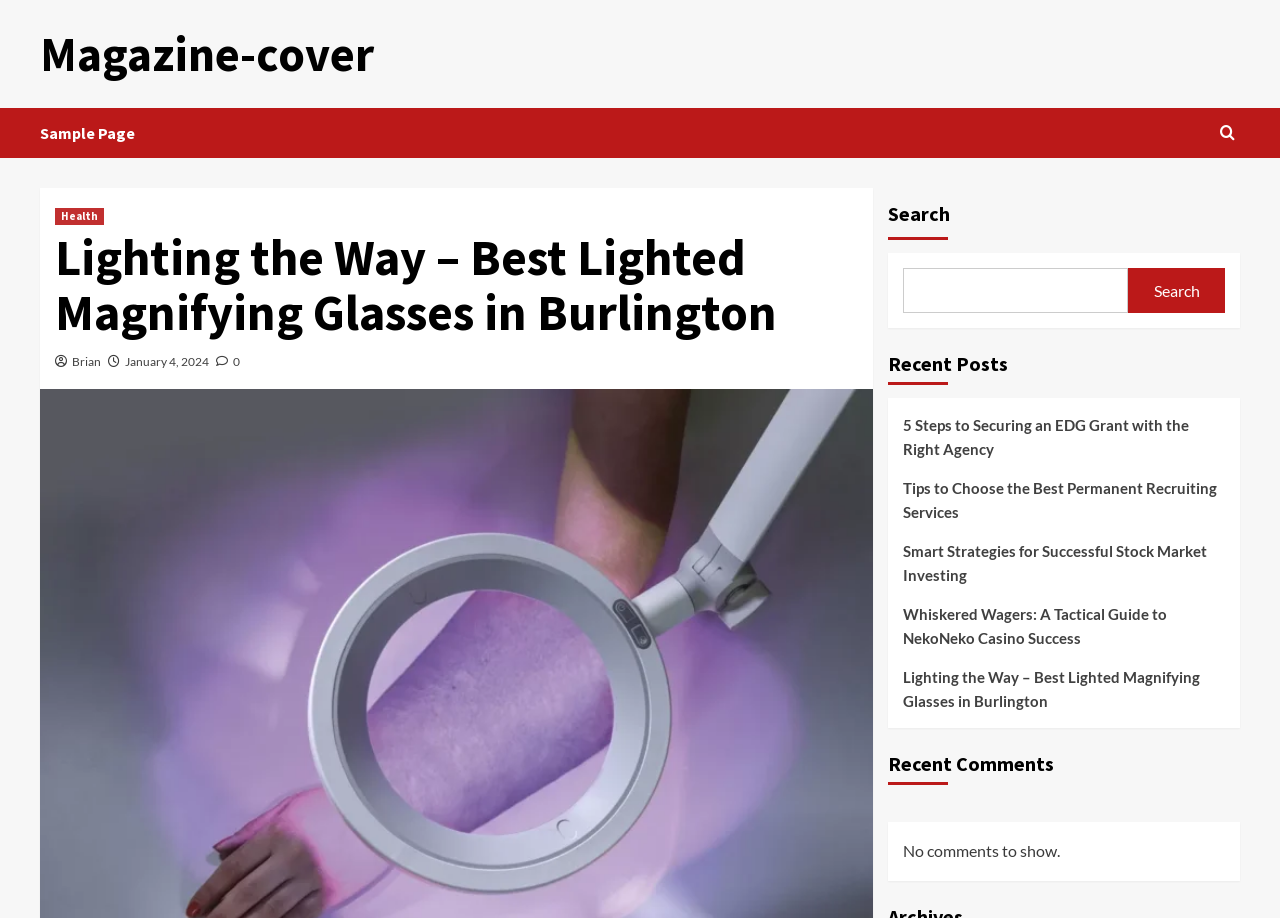Locate and provide the bounding box coordinates for the HTML element that matches this description: "January 4, 2024".

[0.098, 0.386, 0.163, 0.402]